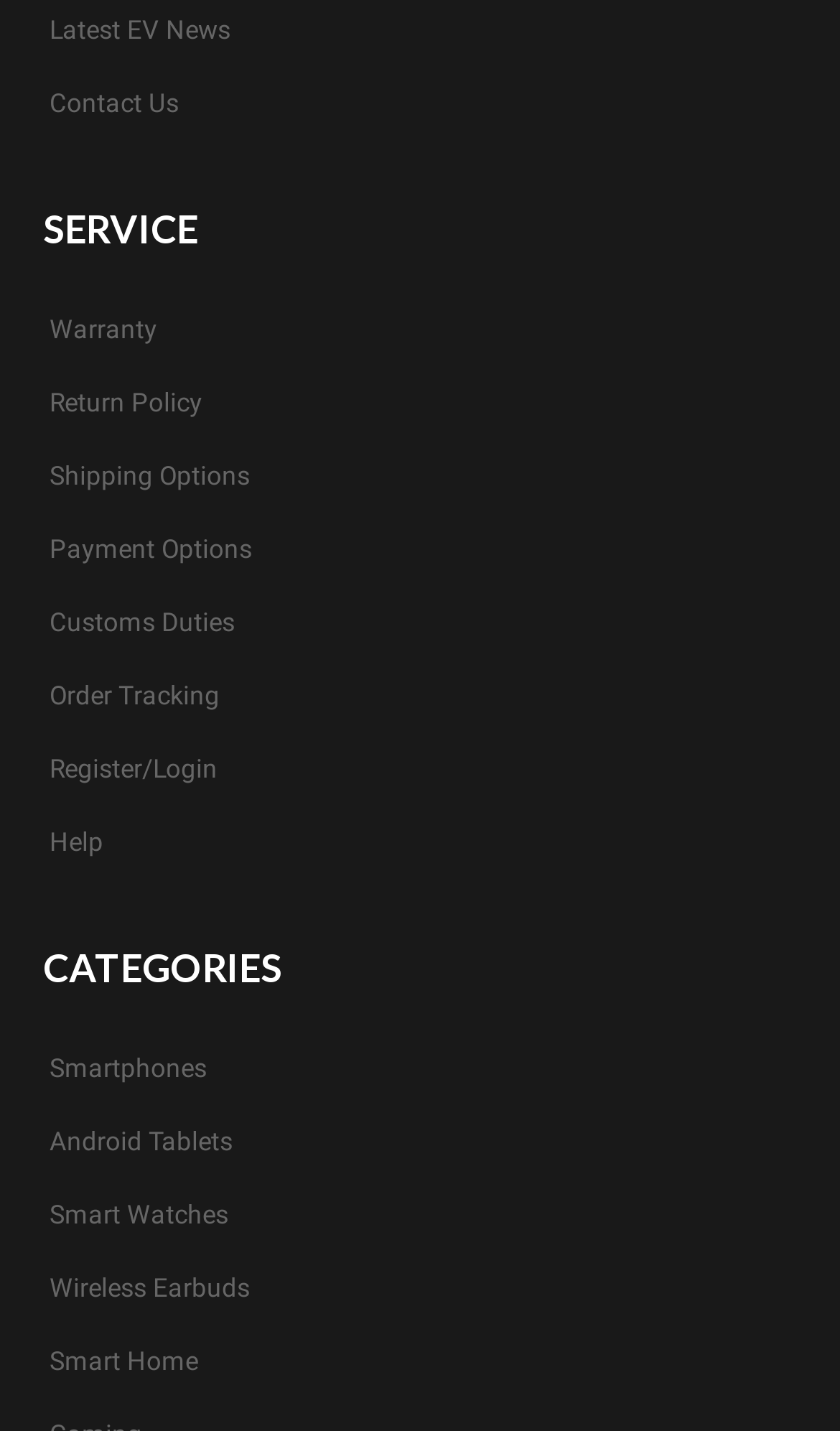Please provide the bounding box coordinate of the region that matches the element description: Android Tablets. Coordinates should be in the format (top-left x, top-left y, bottom-right x, bottom-right y) and all values should be between 0 and 1.

[0.046, 0.784, 0.29, 0.812]